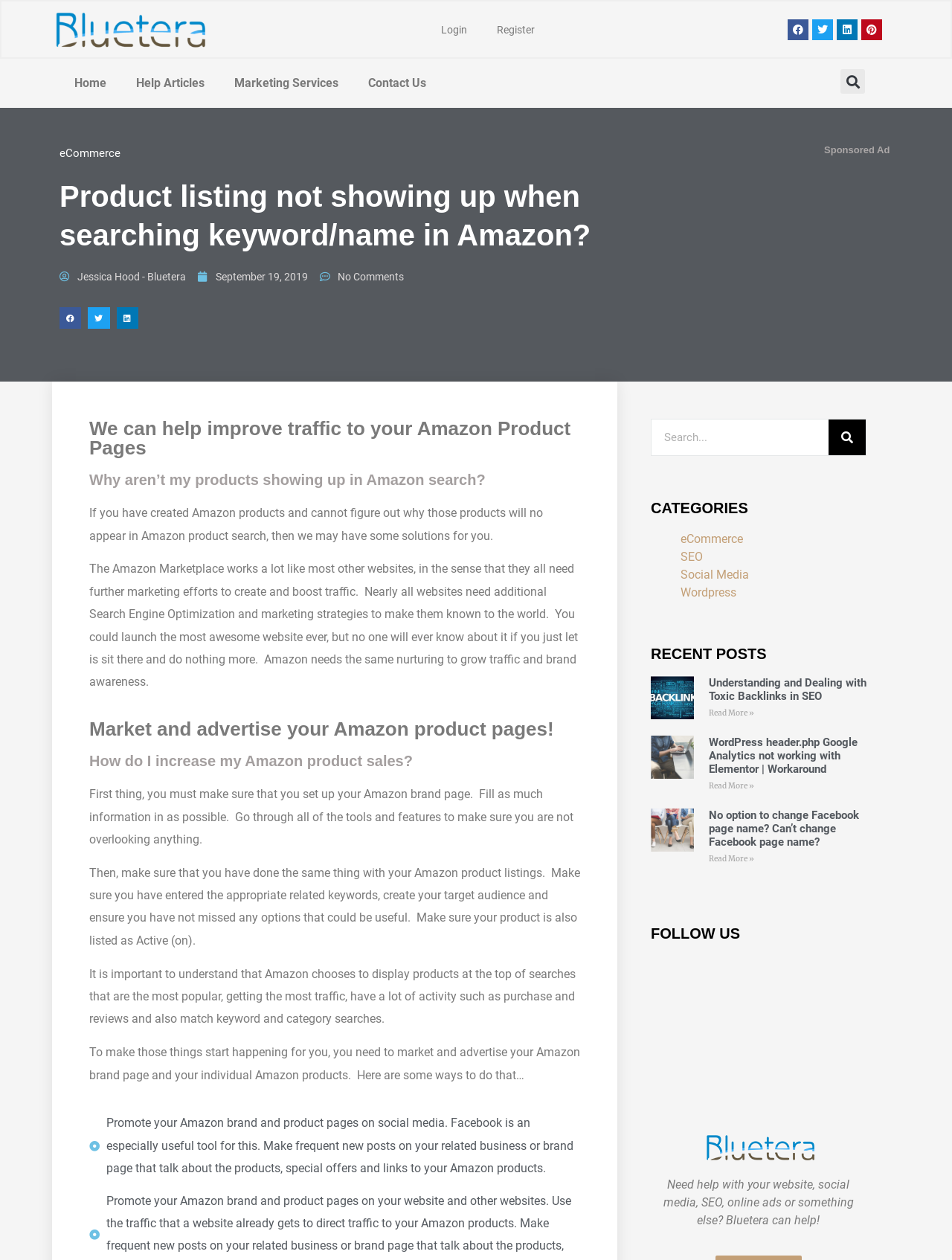What is the recommended way to market Amazon product pages?
Look at the image and respond to the question as thoroughly as possible.

The article suggests promoting Amazon brand and product pages on social media, especially Facebook, to increase traffic and sales.